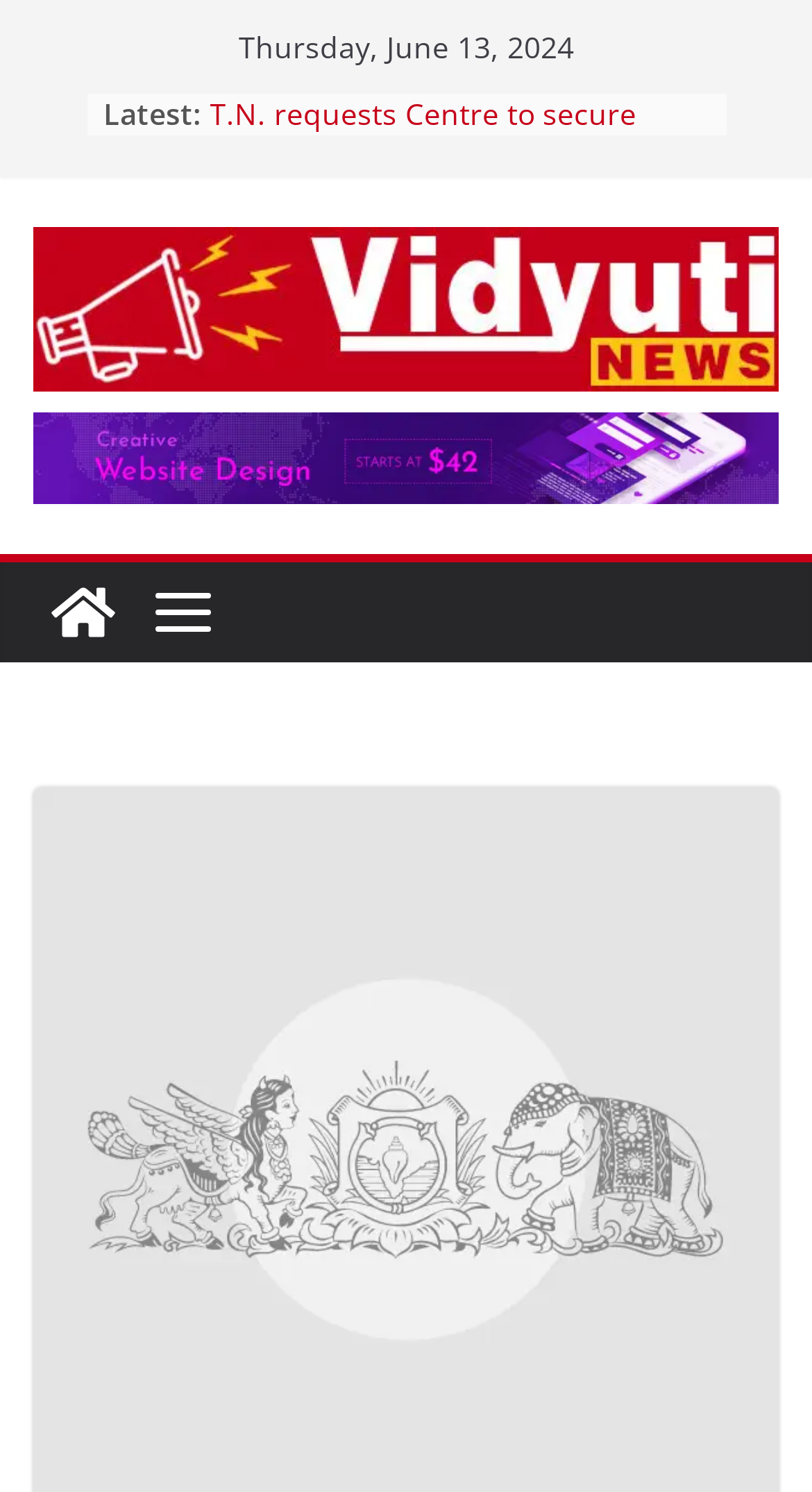Using details from the image, please answer the following question comprehensively:
What is the date displayed on the webpage?

I found the date by looking at the top of the webpage, where it says 'Thursday, June 13, 2024' in a static text element.